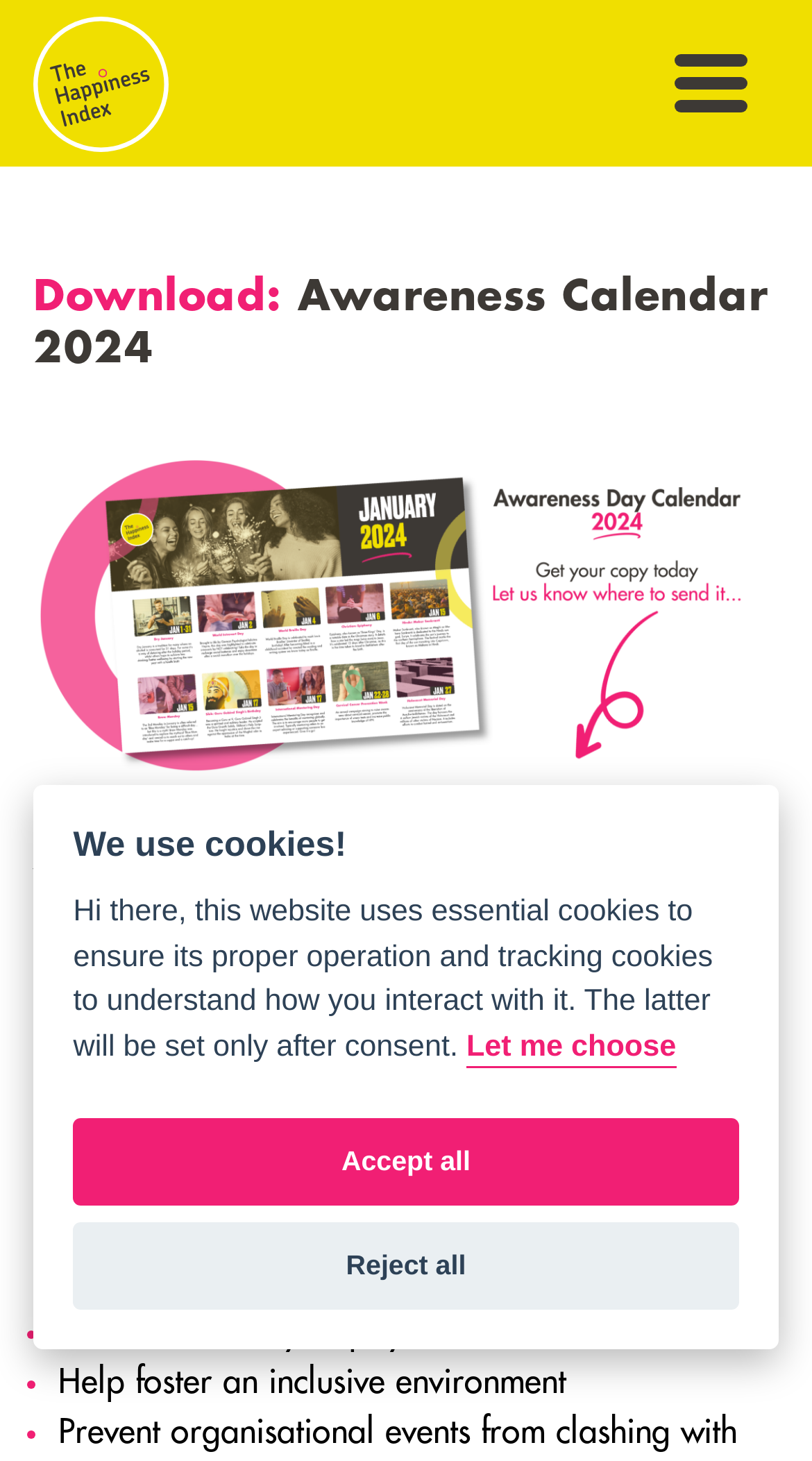What is the main topic of the webpage?
Relying on the image, give a concise answer in one word or a brief phrase.

Awareness calendar